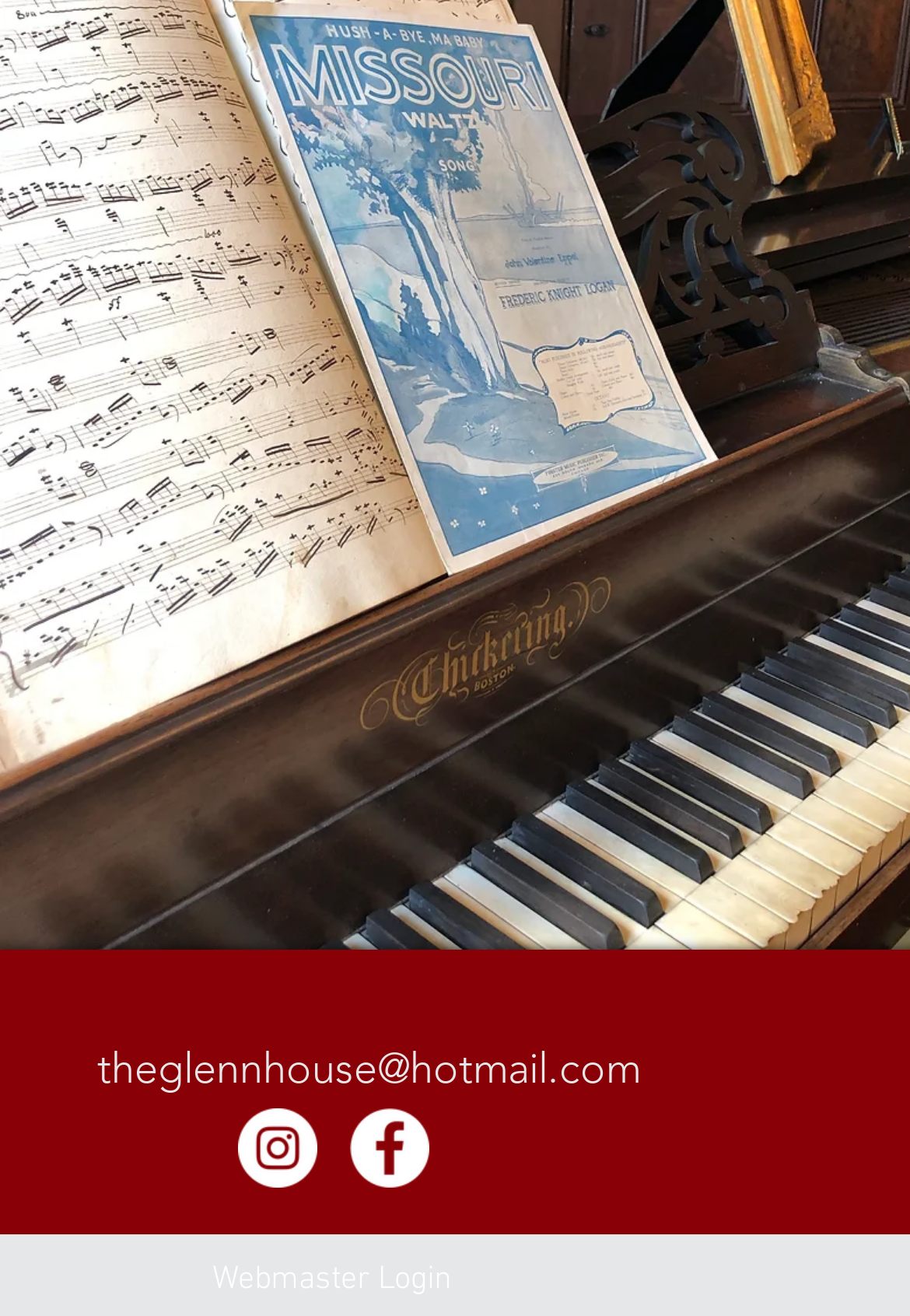How many image elements are there?
Look at the image and answer with only one word or phrase.

2